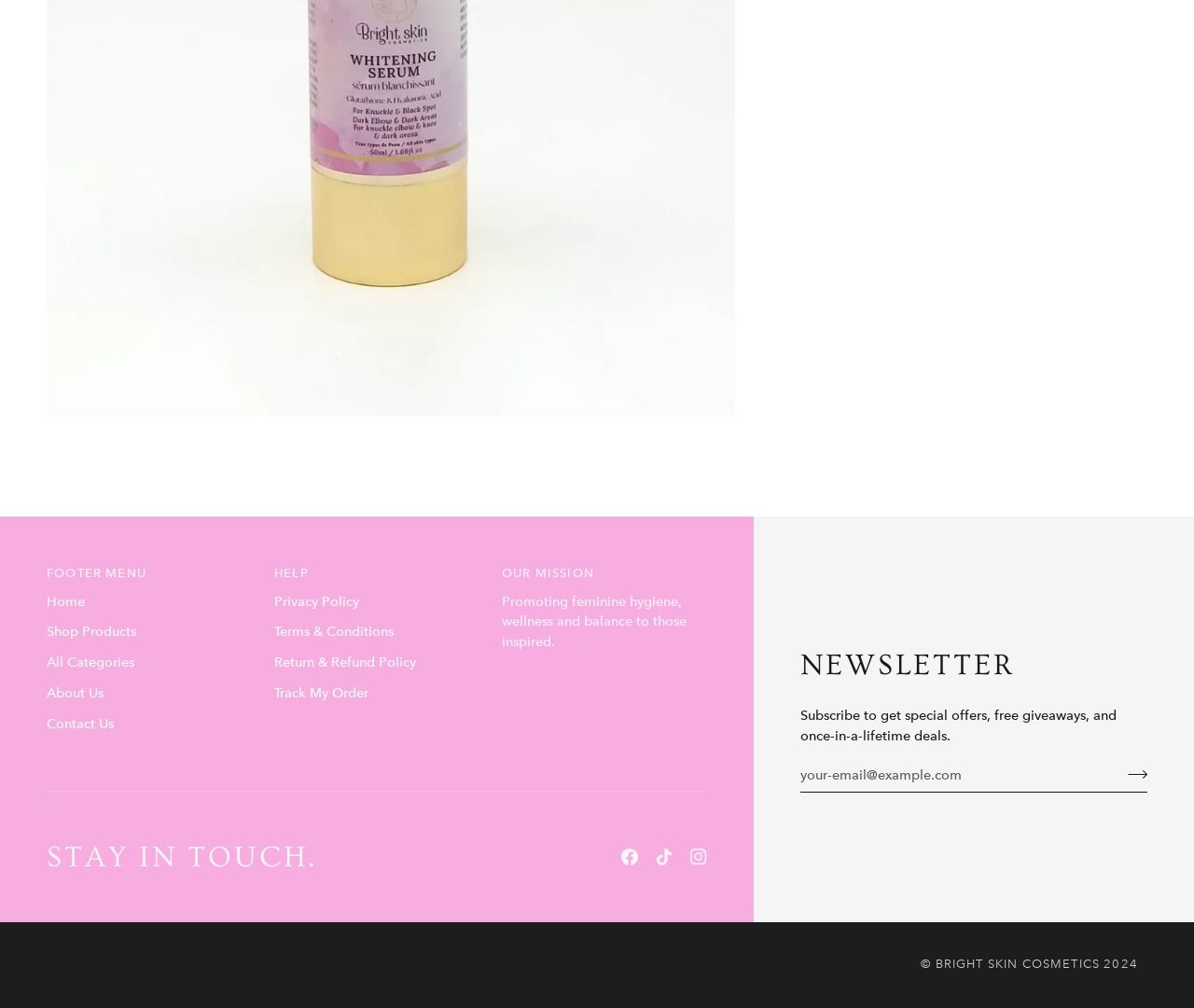Identify the bounding box coordinates of the clickable section necessary to follow the following instruction: "Follow on Facebook". The coordinates should be presented as four float numbers from 0 to 1, i.e., [left, top, right, bottom].

[0.52, 0.842, 0.534, 0.859]